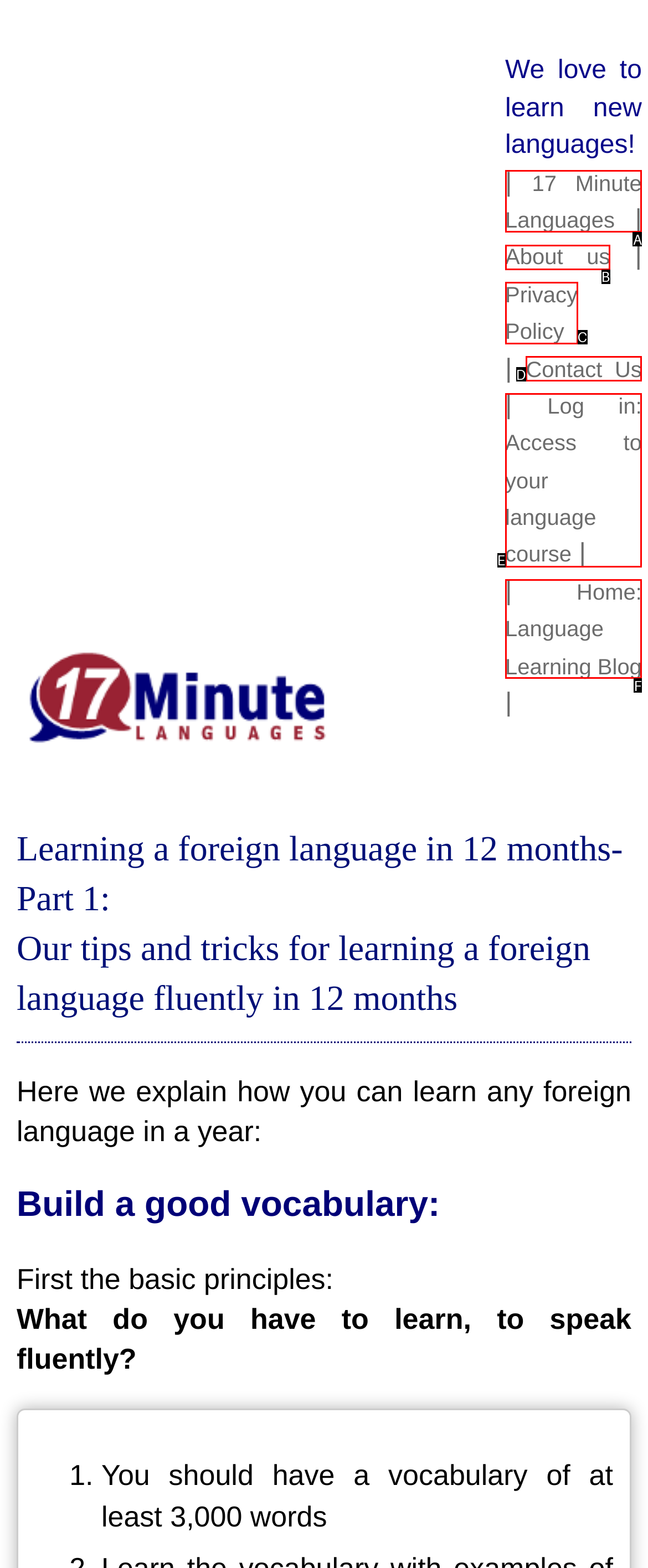Which HTML element matches the description: 17 Minute Languages the best? Answer directly with the letter of the chosen option.

A